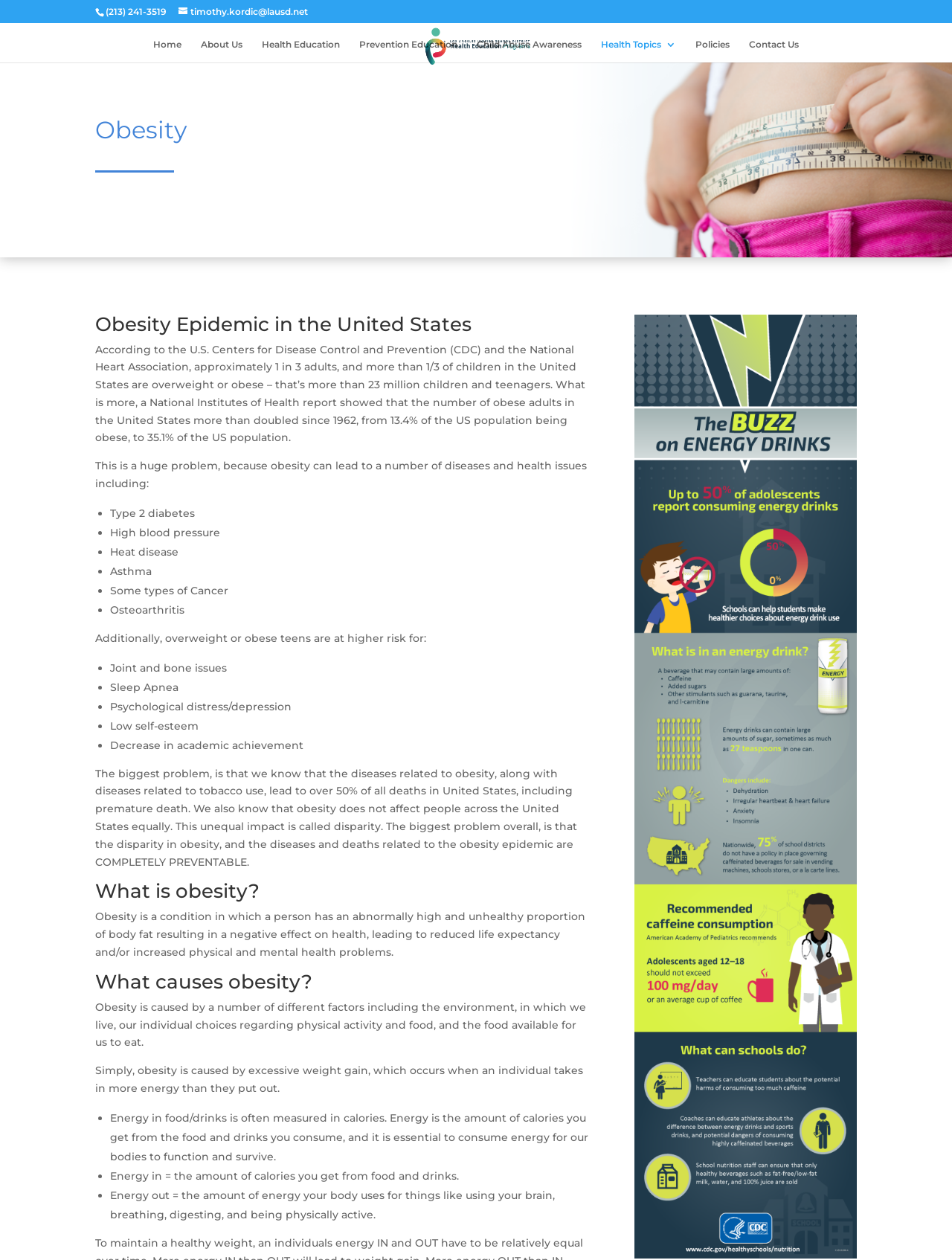Utilize the information from the image to answer the question in detail:
What is the main cause of obesity?

The main cause of obesity can be found in the static text element with the bounding box coordinates [0.1, 0.844, 0.613, 0.869]. It states that obesity is caused by excessive weight gain, which occurs when an individual takes in more energy than they put out.